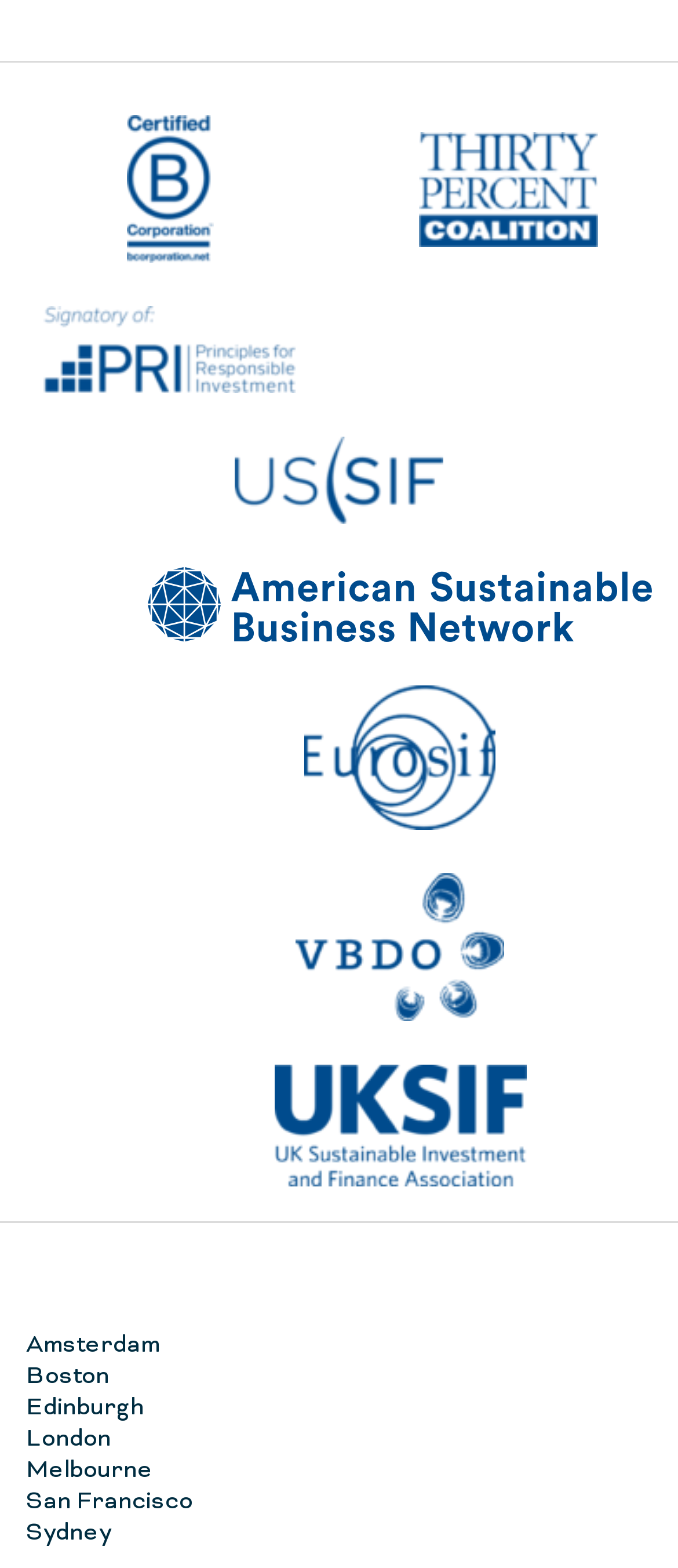Specify the bounding box coordinates of the area to click in order to follow the given instruction: "click the BCorp logo."

[0.186, 0.074, 0.314, 0.168]